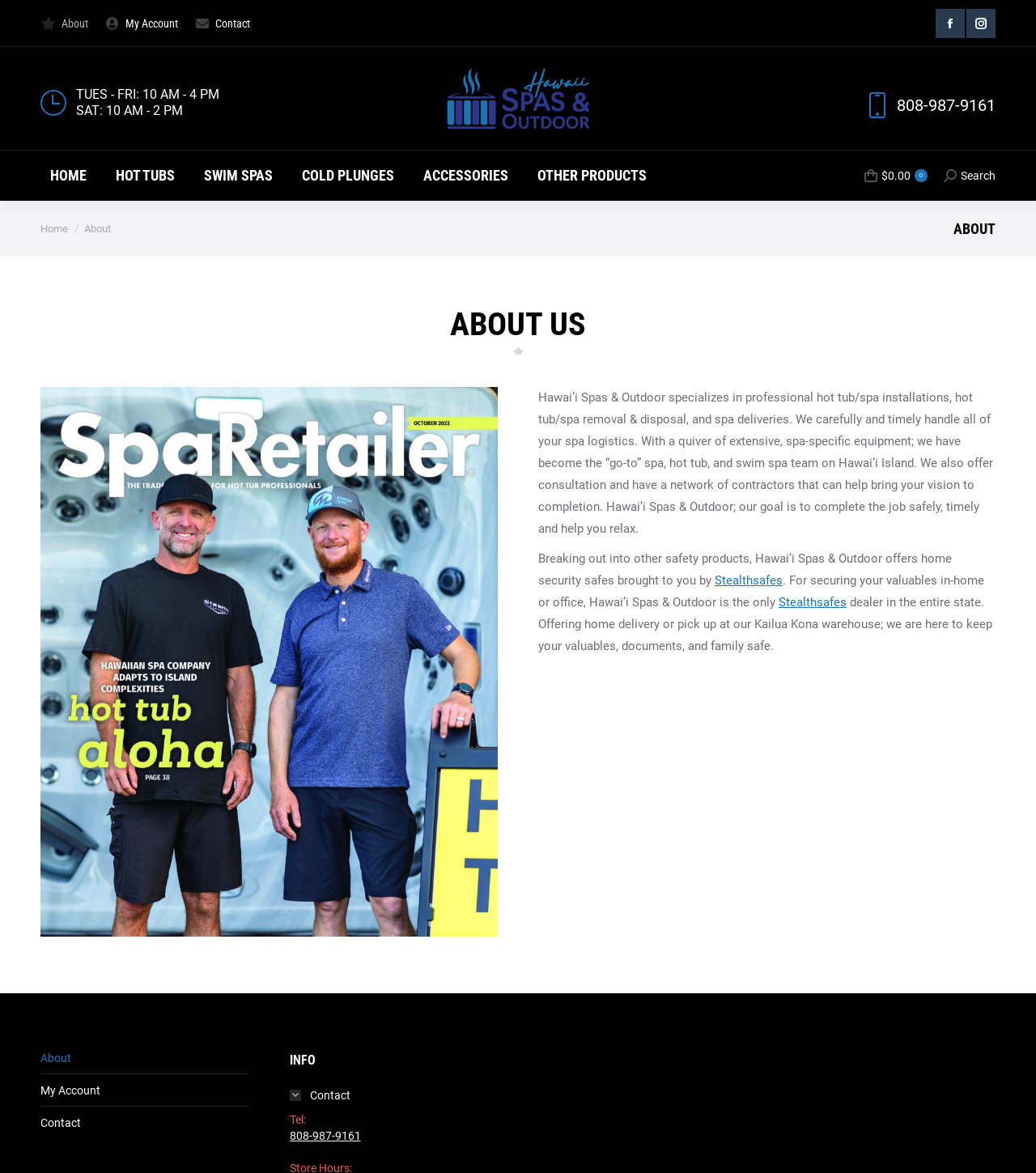Using the information in the image, could you please answer the following question in detail:
What is the business hour on Saturday?

I found the business hour information on the webpage, which is located at the top section. It lists the hours for Tuesday to Friday, Saturday, and other information. According to the text, the business hour on Saturday is from 10 AM to 2 PM.